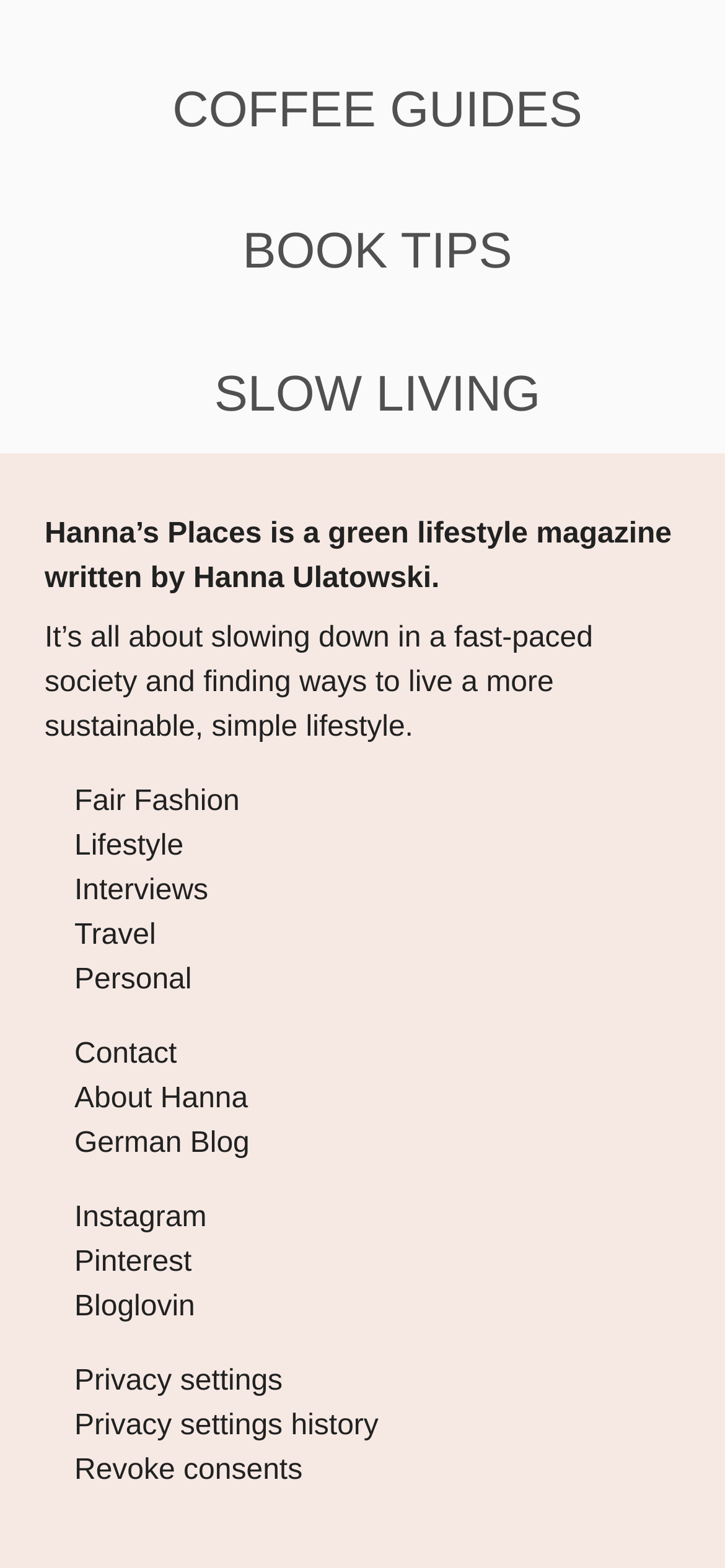Predict the bounding box coordinates for the UI element described as: "Fair Fashion". The coordinates should be four float numbers between 0 and 1, presented as [left, top, right, bottom].

[0.103, 0.501, 0.331, 0.521]